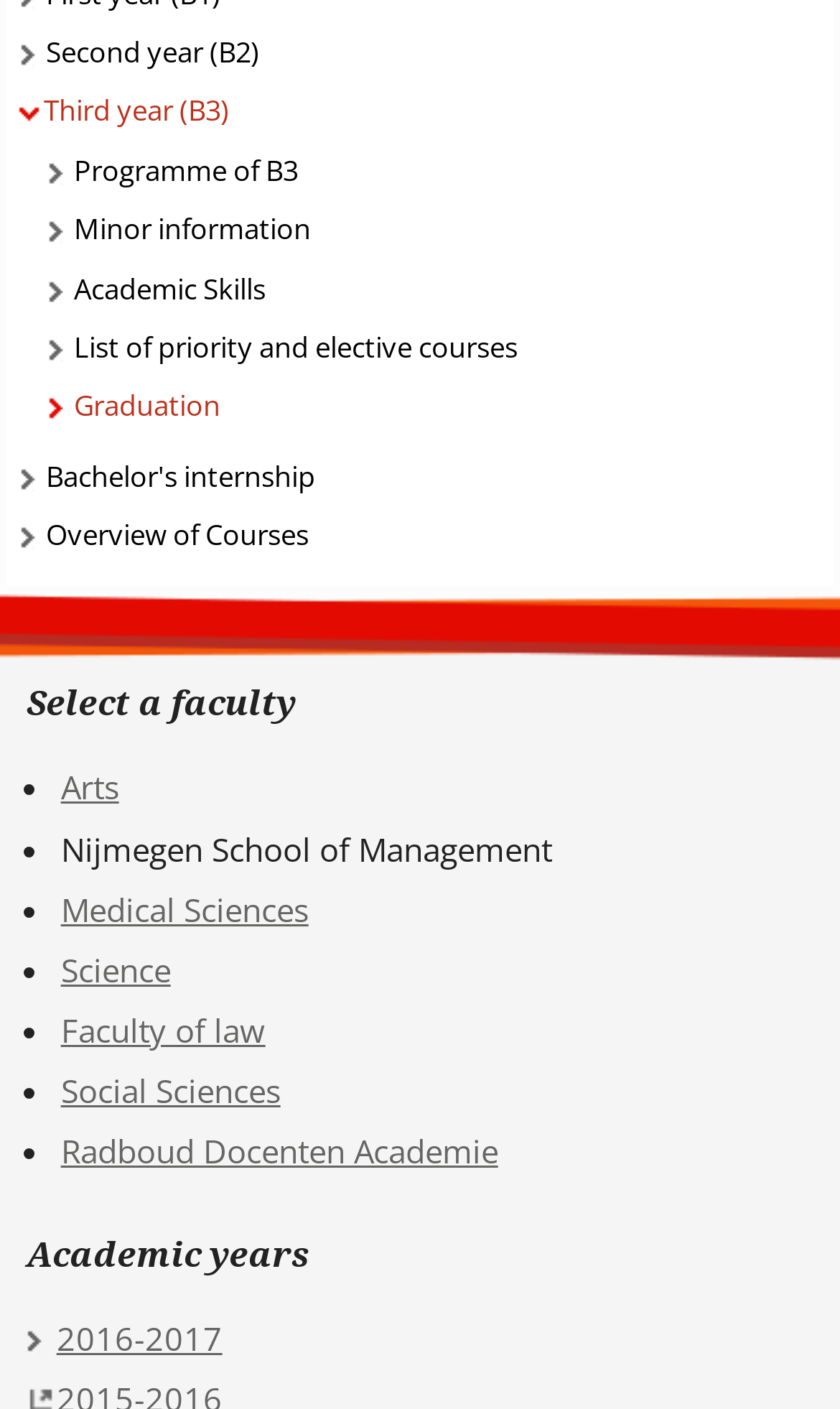With reference to the screenshot, provide a detailed response to the question below:
What is the last academic year listed?

I looked at the links under the 'Academic years' heading and found that the last academic year listed is 2016-2017.